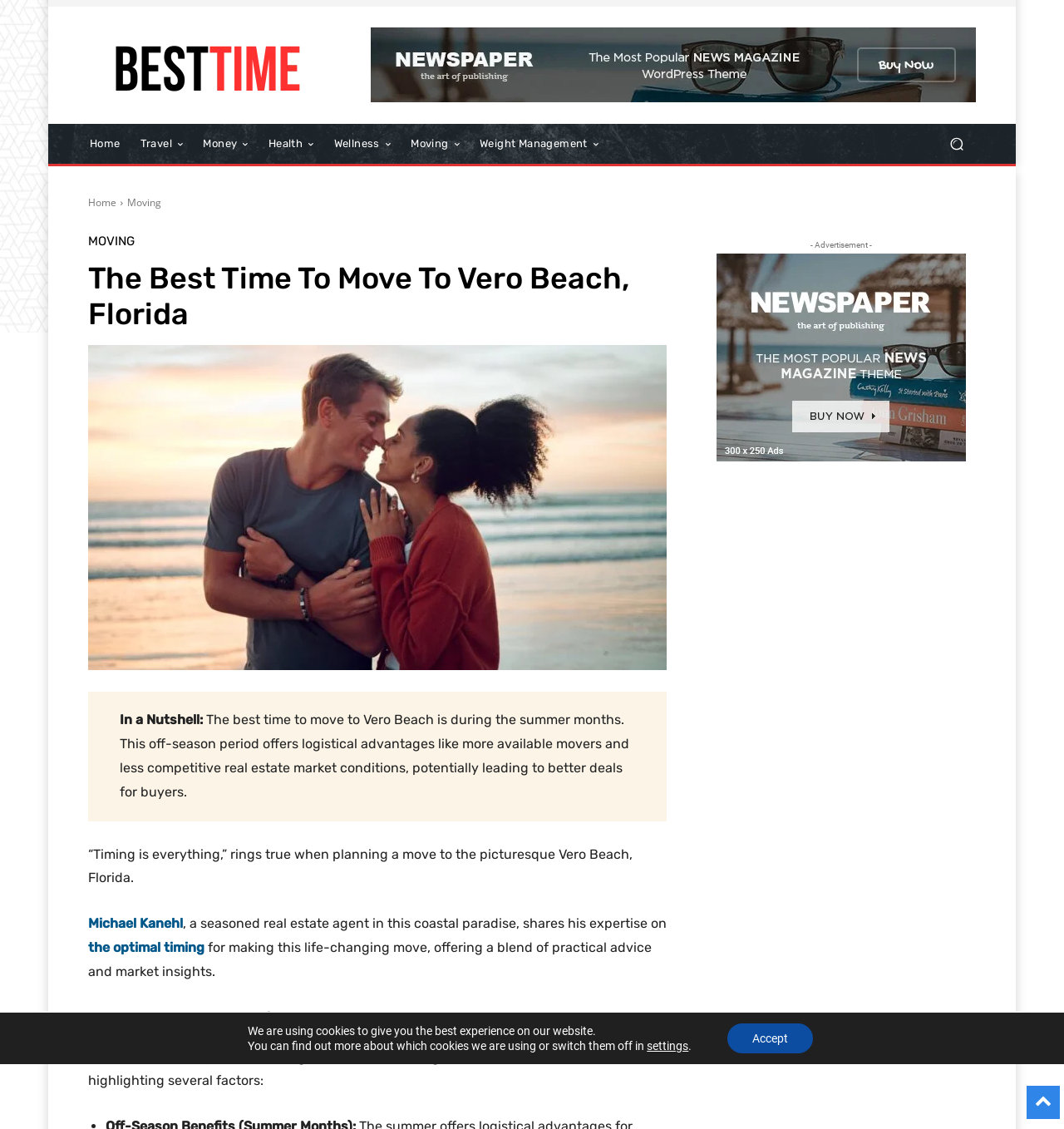Specify the bounding box coordinates of the area that needs to be clicked to achieve the following instruction: "Click the 'BestTime' link".

[0.083, 0.025, 0.307, 0.091]